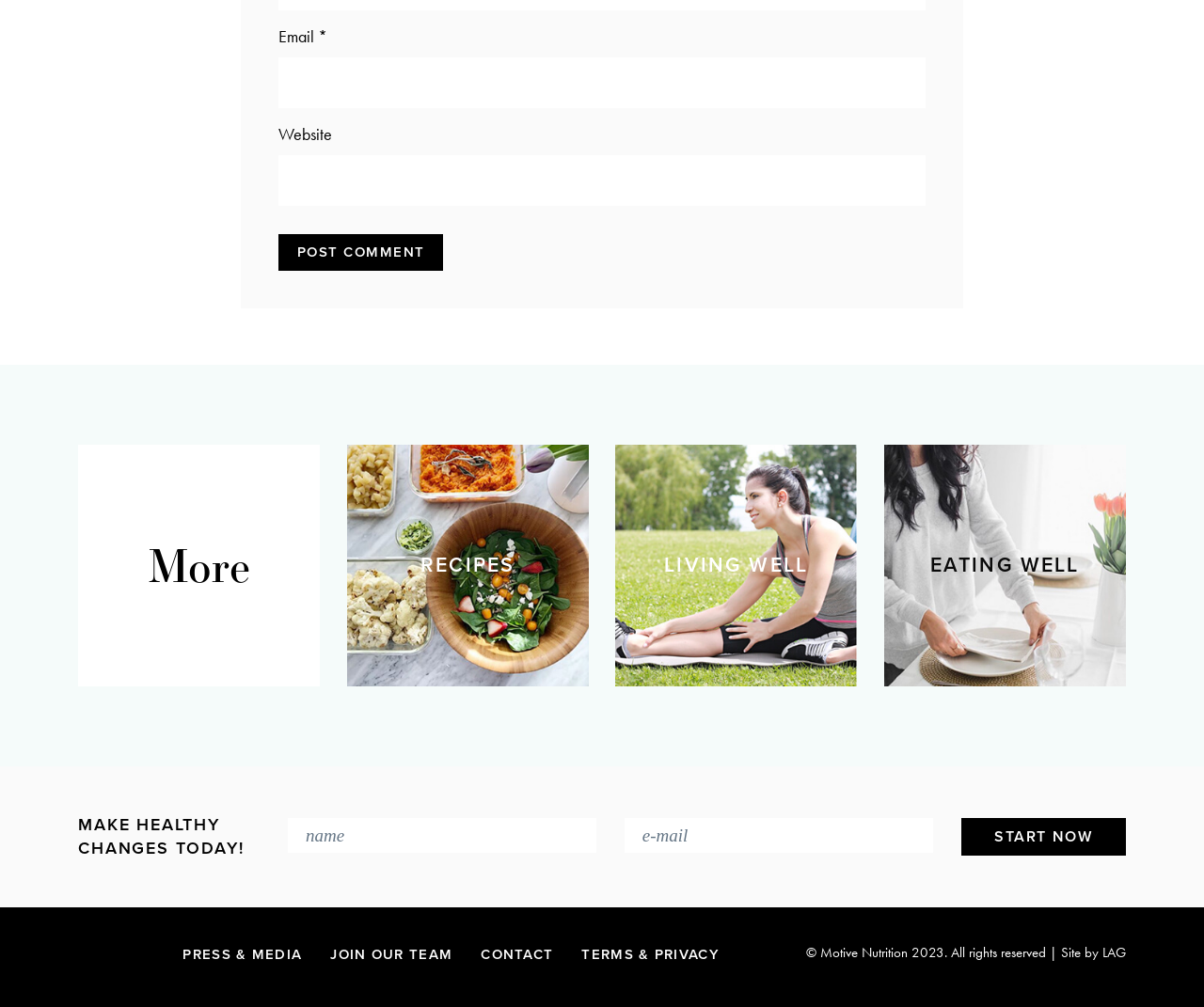Locate the bounding box coordinates of the clickable region necessary to complete the following instruction: "Contact us". Provide the coordinates in the format of four float numbers between 0 and 1, i.e., [left, top, right, bottom].

[0.399, 0.936, 0.46, 0.959]